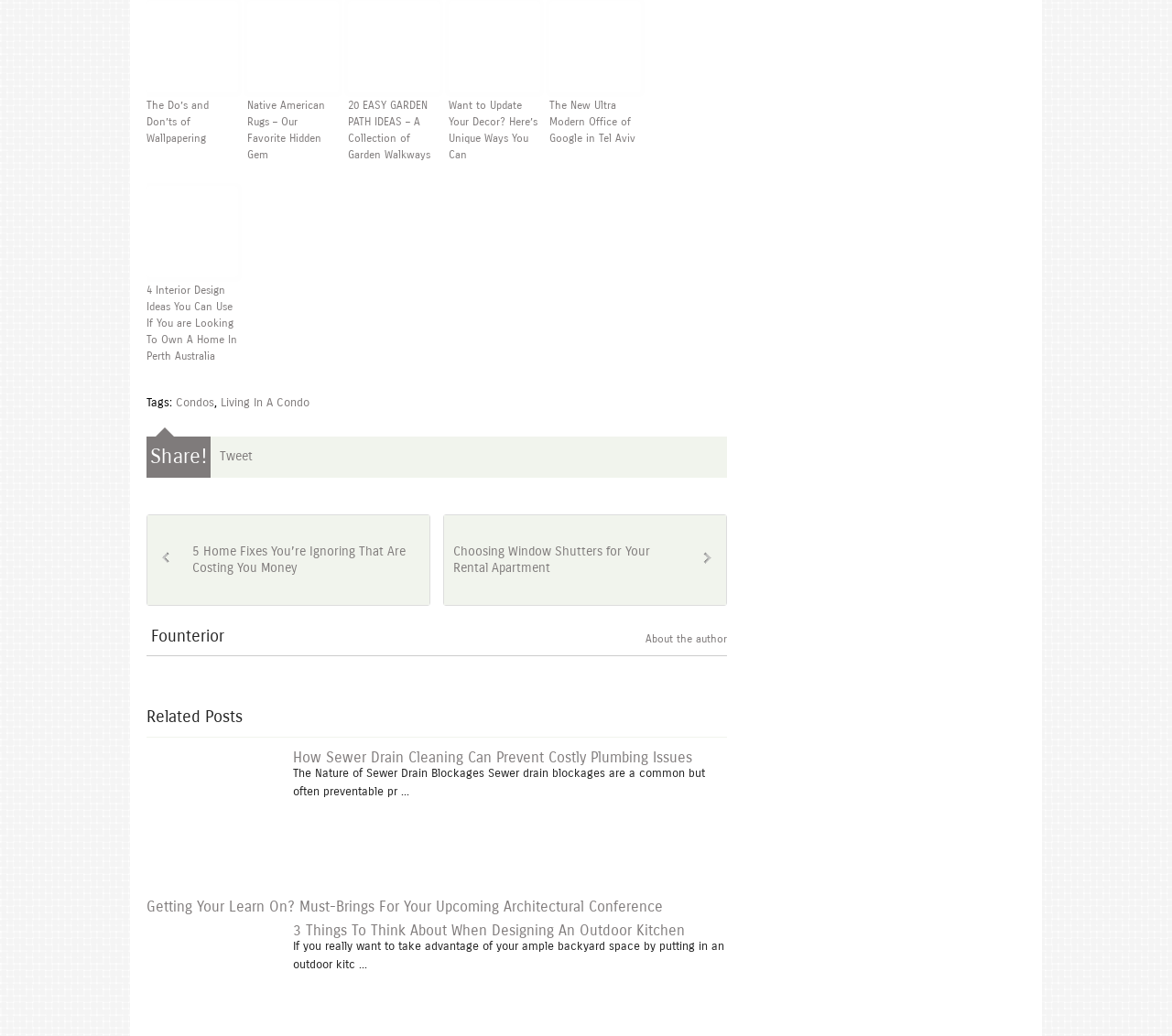Identify the bounding box coordinates of the region I need to click to complete this instruction: "Read about Choosing Window Shutters for Your Rental Apartment".

[0.387, 0.525, 0.555, 0.556]